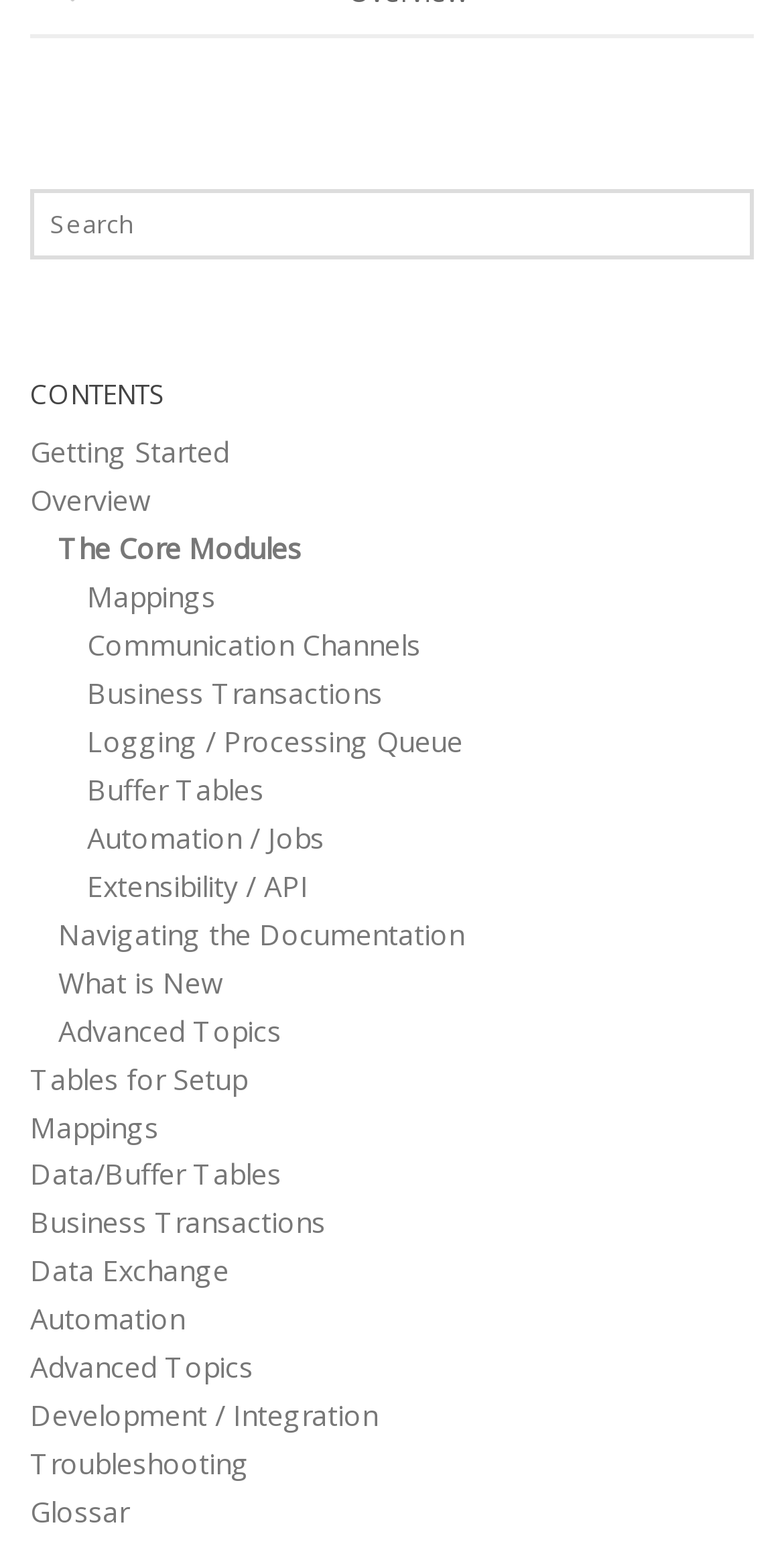Specify the bounding box coordinates for the region that must be clicked to perform the given instruction: "Search for something".

[0.038, 0.122, 0.962, 0.167]